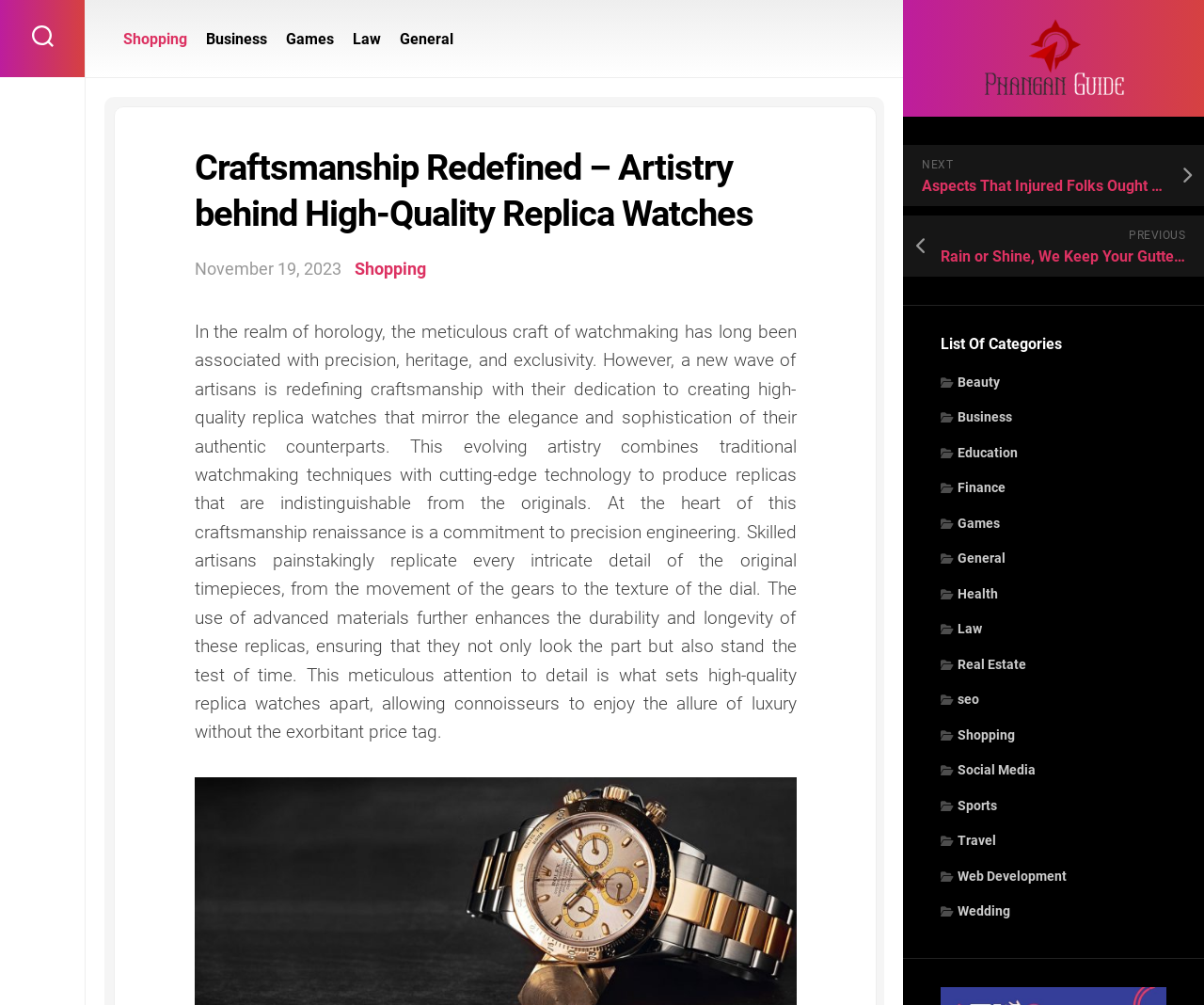What is the purpose of the artisans in watchmaking?
Give a detailed and exhaustive answer to the question.

According to the text, the artisans are dedicated to creating high-quality replica watches that are indistinguishable from the originals, combining traditional watchmaking techniques with cutting-edge technology to produce replicas that not only look the part but also stand the test of time.